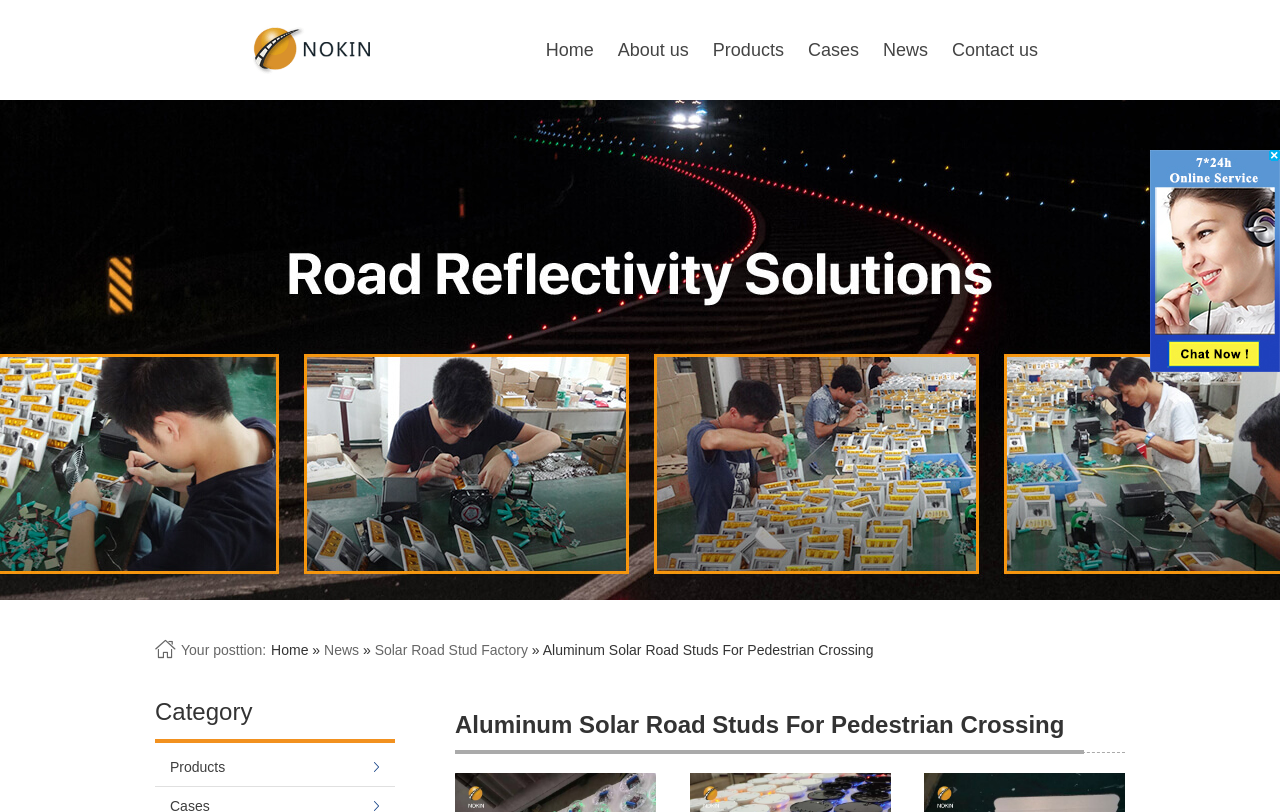What is the current page category?
Refer to the screenshot and respond with a concise word or phrase.

Category